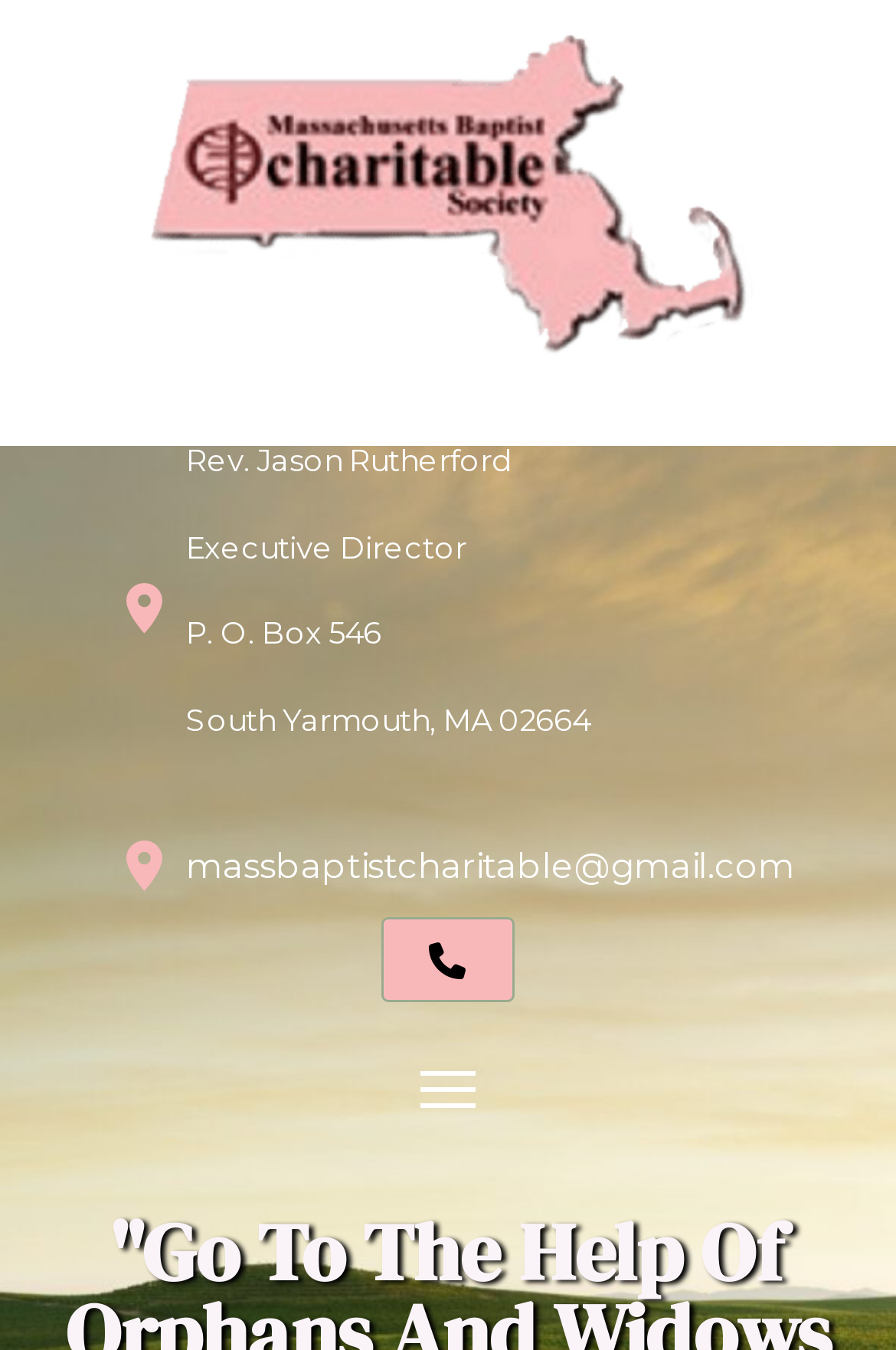Create an elaborate caption for the webpage.

The webpage is about the Massachusetts Baptist Charitable Society, a Christian organization. At the top, there is a prominent link and image combination with the organization's name, taking up a significant portion of the top section. 

Below this, there is a section dedicated to the Executive Director, Rev. Jason Rutherford. His name, title, and contact information, including a mailing address and email, are listed in a vertical sequence. The email address is a clickable link.

To the right of the Executive Director's information, there is a social media link, represented by an icon, and a mobile menu button, which is currently not expanded. The mobile menu button is located near the bottom of the page.